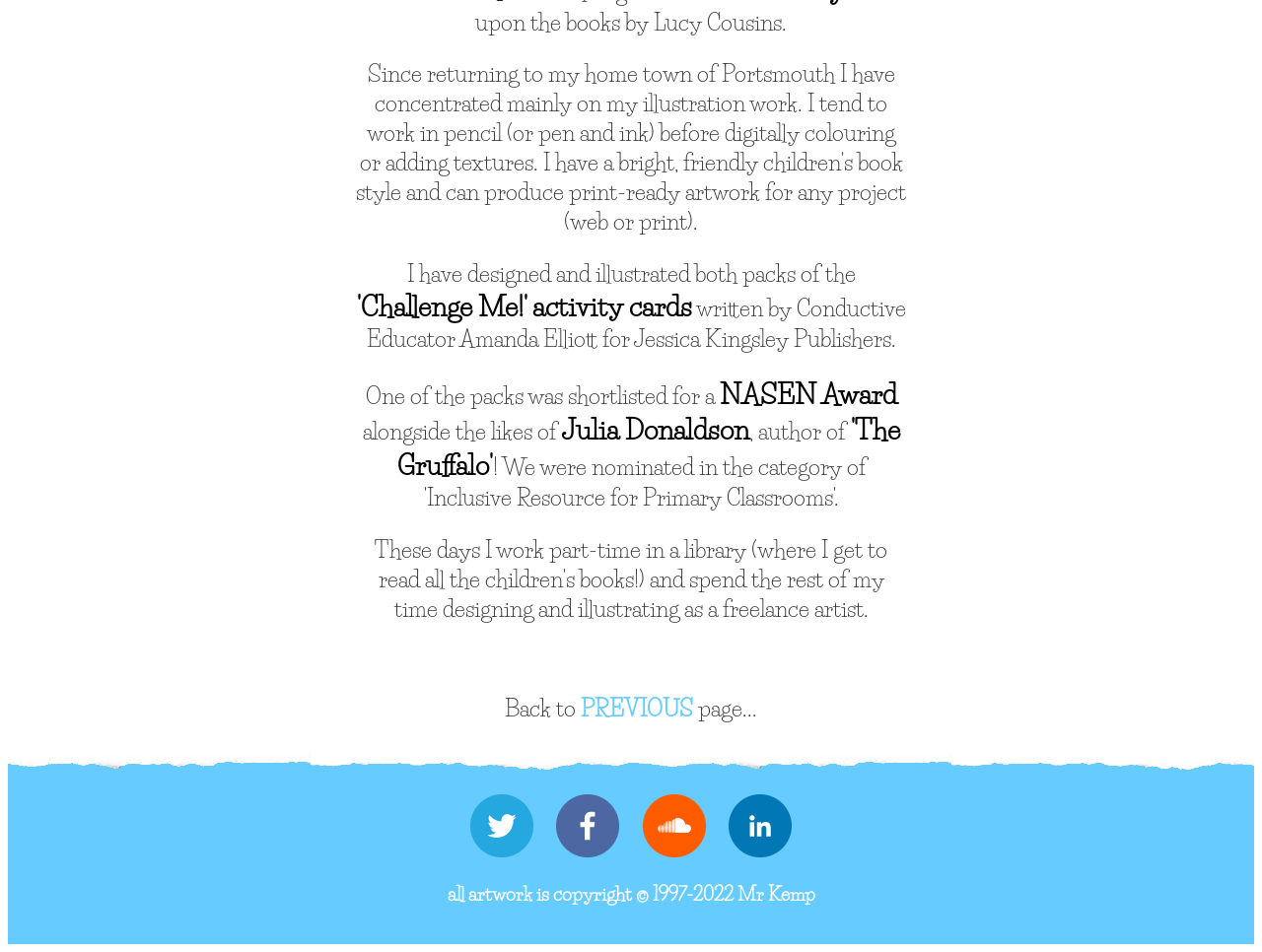What award was one of the packs shortlisted for?
Please ensure your answer to the question is detailed and covers all necessary aspects.

The answer can be found in the StaticText elements with the texts 'One of the packs was shortlisted for a' and 'NASEN Award'. These elements are adjacent to each other, indicating that the award is the NASEN Award.